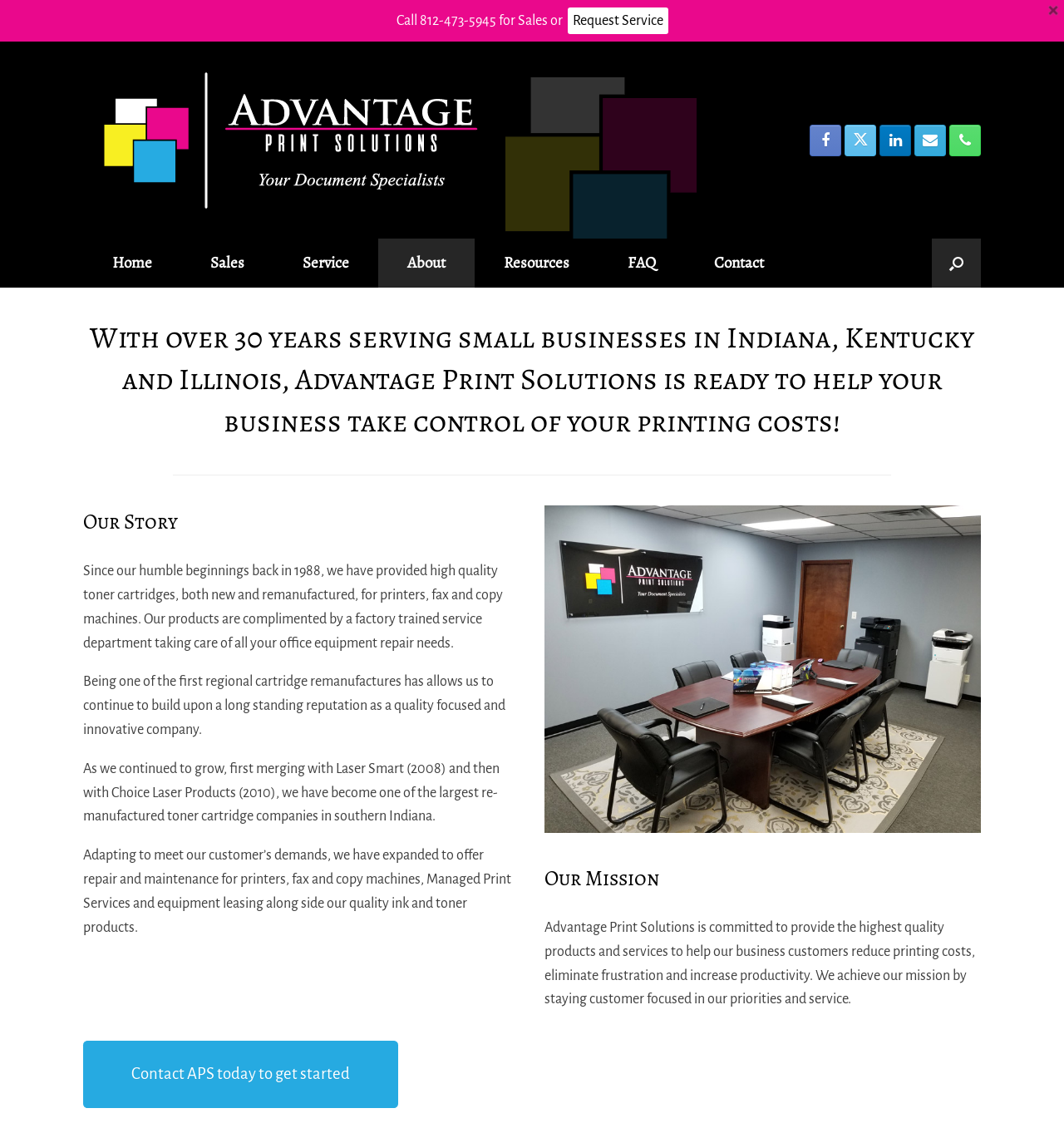What services does Advantage Print Solutions offer?
Please interpret the details in the image and answer the question thoroughly.

I found this information by reading the StaticText element with the text 'Adapting to meet our customer’s demands, we have expanded to offer repair and maintenance for printers, fax and copy machines, Managed Print Services and equipment leasing along side our quality ink and toner products.' which is located in the middle of the page.